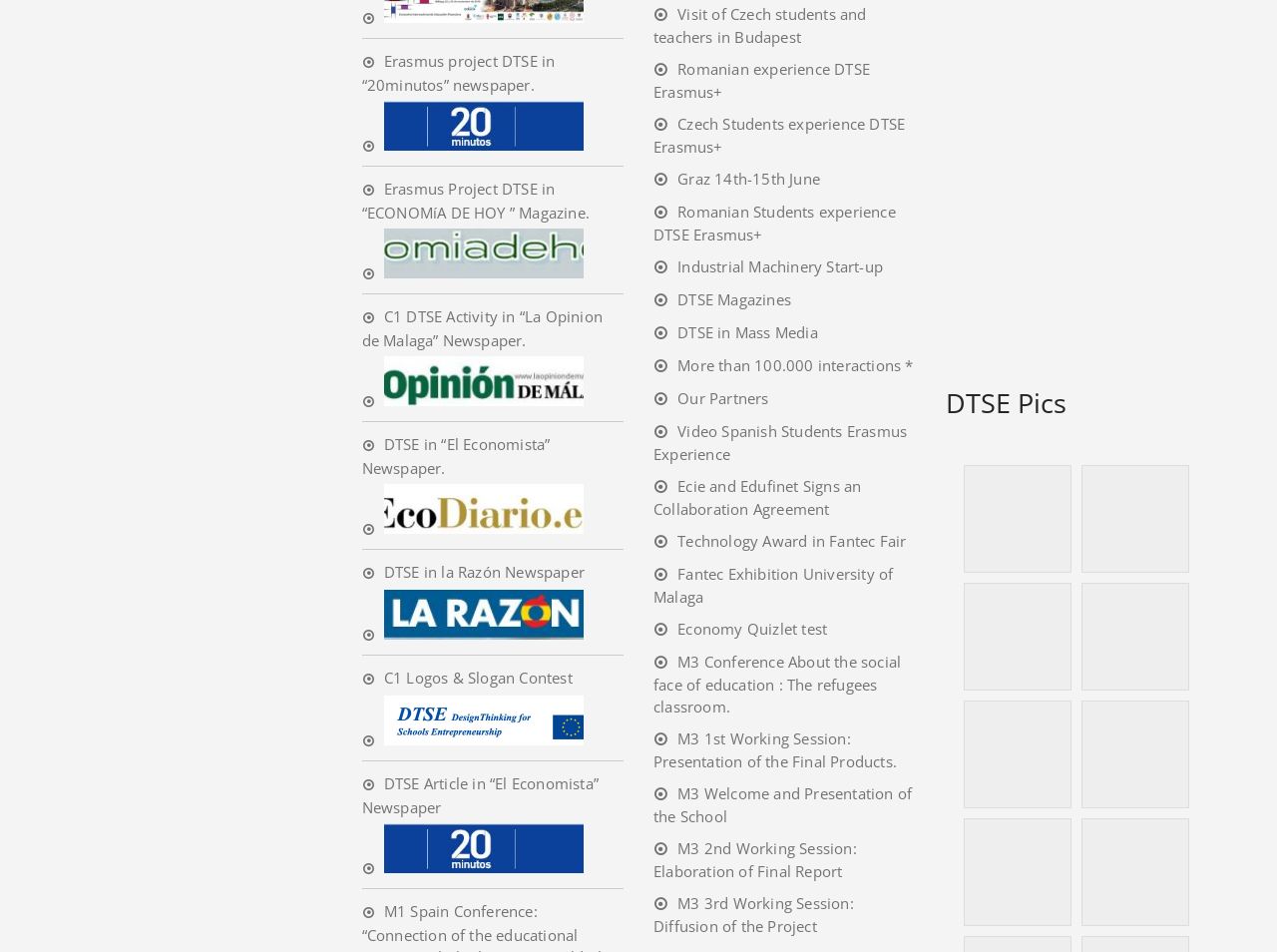Respond concisely with one word or phrase to the following query:
Are there any images on the webpage?

Yes